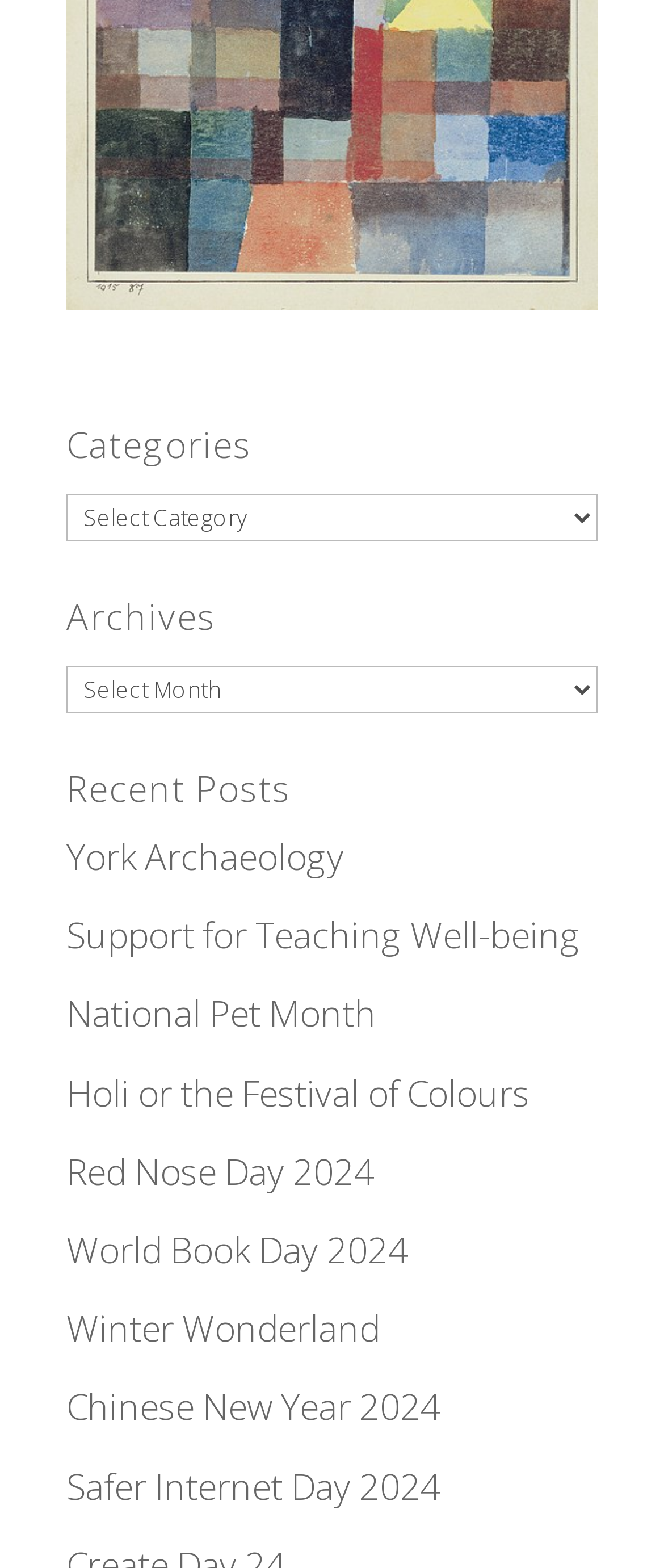Respond with a single word or phrase to the following question:
What is the first recent post?

York Archaeology